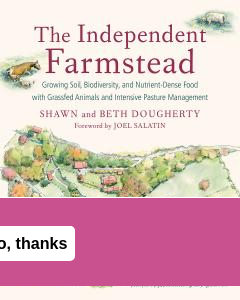Offer a detailed caption for the image presented.

The image features the book cover of "The Independent Farmstead," authored by Shawn and Beth Dougherty, with a foreword by Joel Salatin. The cover emphasizes sustainable agriculture, showcasing the themes of soil health, biodiversity, and nutrient-dense food production. Illustrated with a pastoral scene, it highlights the integration of grass-fed animals and intensive pasture management practices. The book targets readers interested in regenerative farming practices and offers practical insights for those aiming to cultivate a self-sufficient farmstead. The vibrant and inviting design underscores the book's focus on environmentally friendly farming methods.